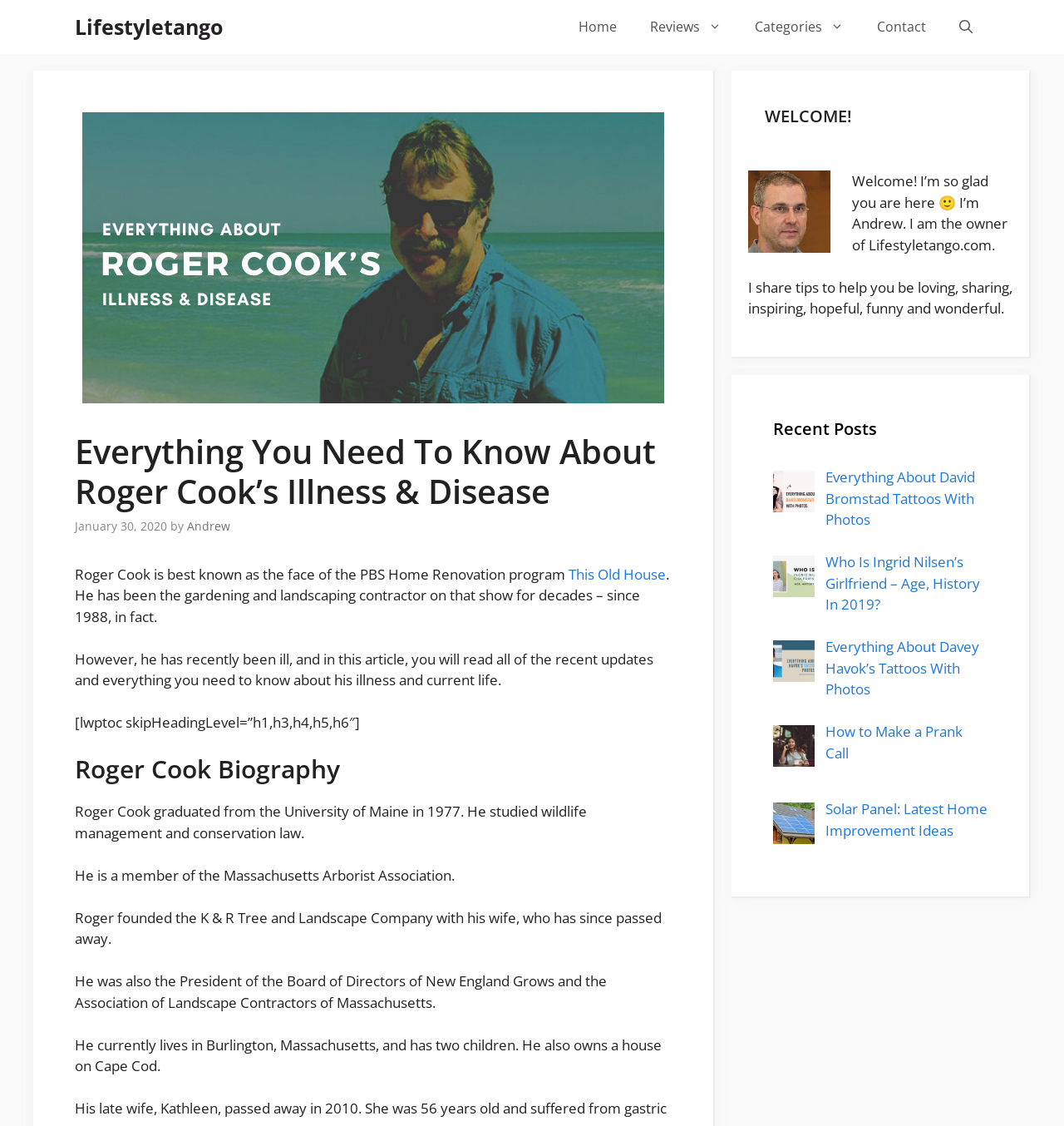Given the element description aria-label="Open Search Bar", identify the bounding box coordinates for the UI element on the webpage screenshot. The format should be (top-left x, top-left y, bottom-right x, bottom-right y), with values between 0 and 1.

[0.886, 0.0, 0.93, 0.048]